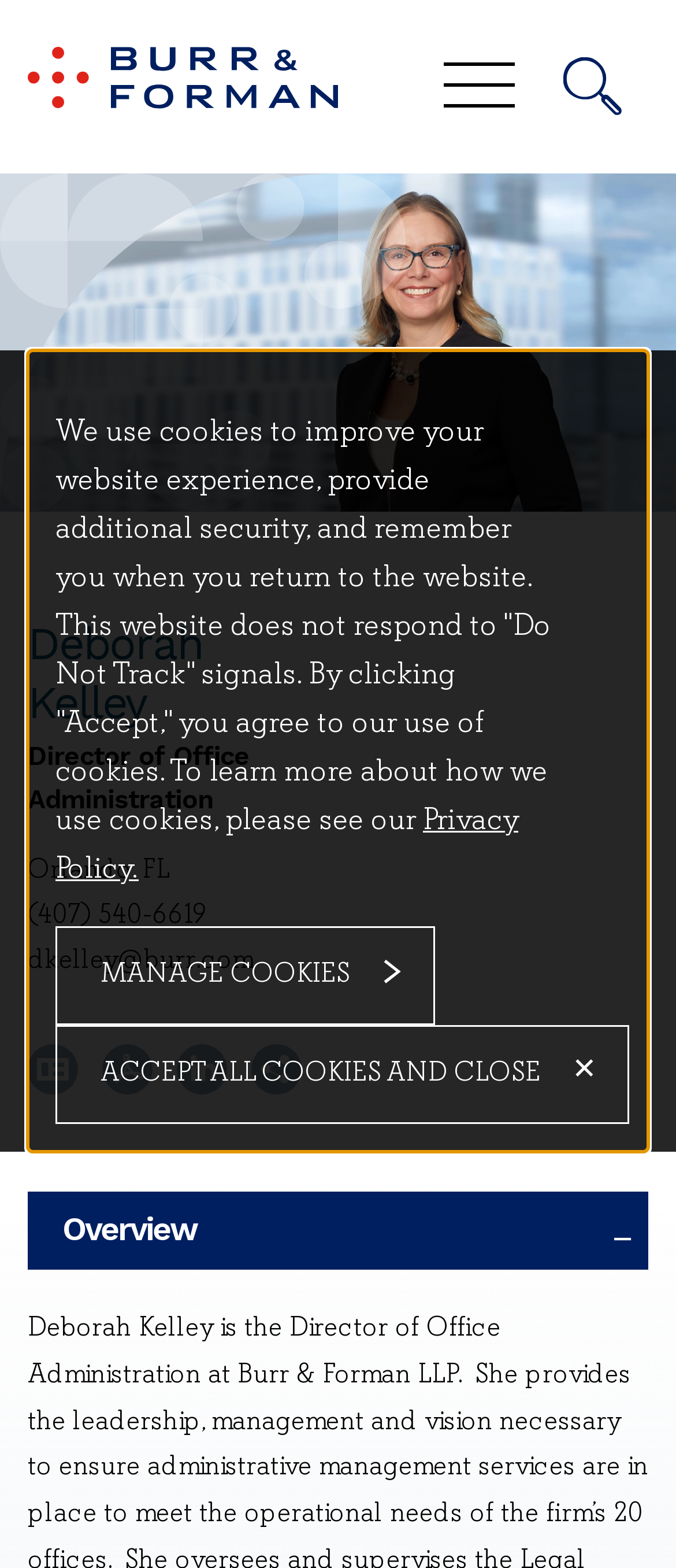Please specify the bounding box coordinates of the region to click in order to perform the following instruction: "View Deborah Kelley's profile".

[0.041, 0.392, 0.441, 0.469]